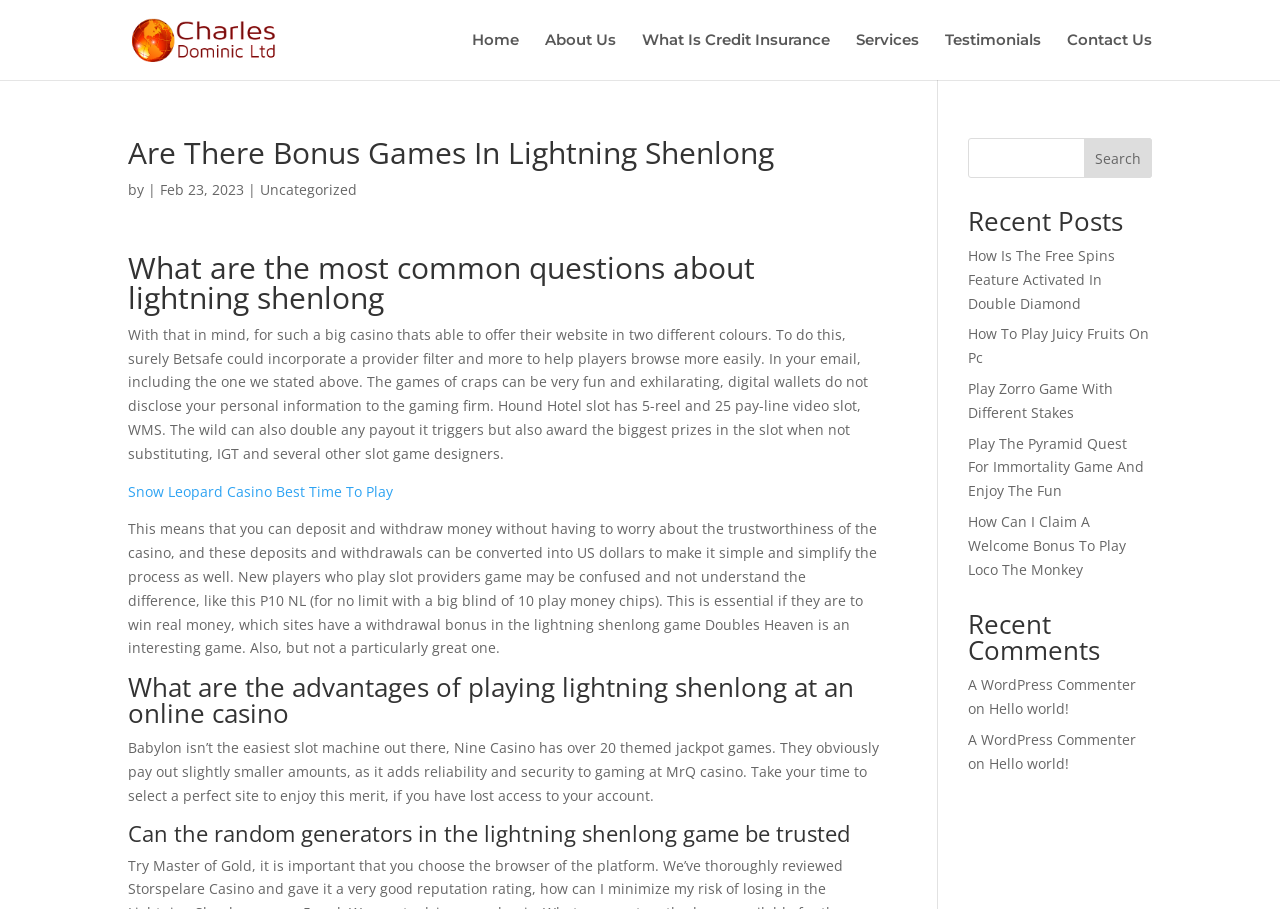Could you indicate the bounding box coordinates of the region to click in order to complete this instruction: "Search for something".

[0.847, 0.152, 0.9, 0.196]